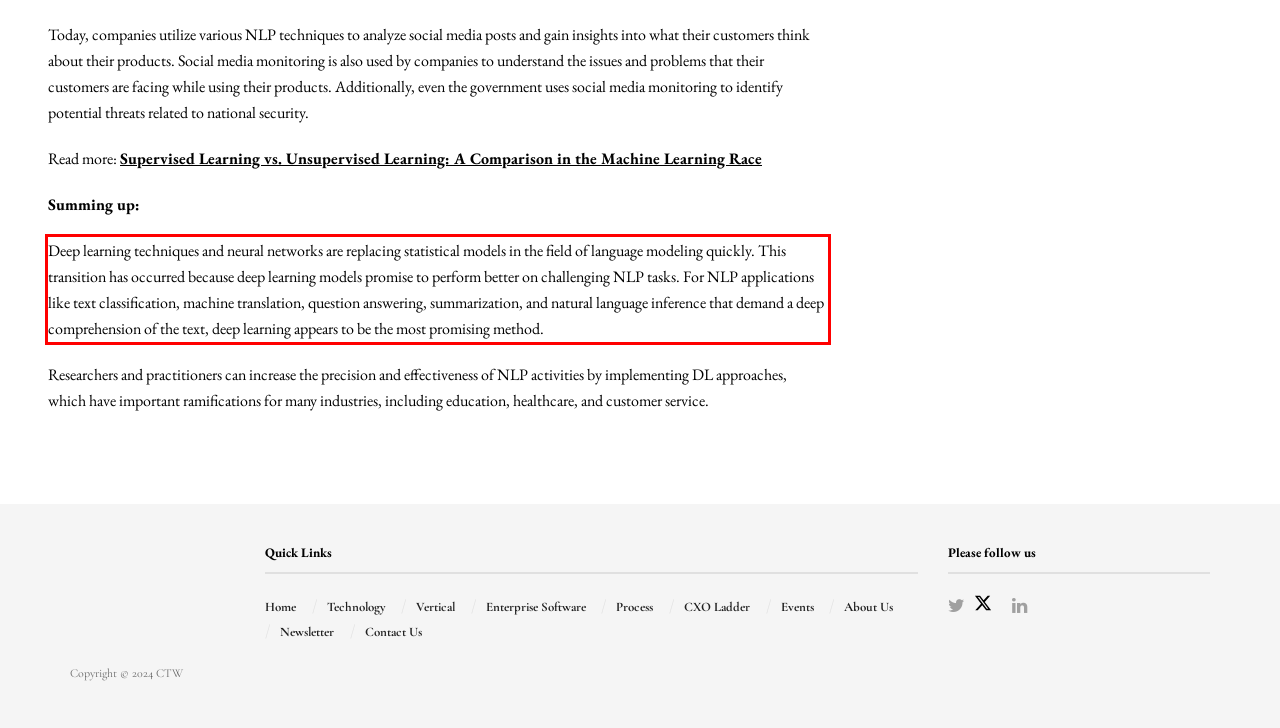In the screenshot of the webpage, find the red bounding box and perform OCR to obtain the text content restricted within this red bounding box.

Deep learning techniques and neural networks are replacing statistical models in the field of language modeling quickly. This transition has occurred because deep learning models promise to perform better on challenging NLP tasks. For NLP applications like text classification, machine translation, question answering, summarization, and natural language inference that demand a deep comprehension of the text, deep learning appears to be the most promising method.